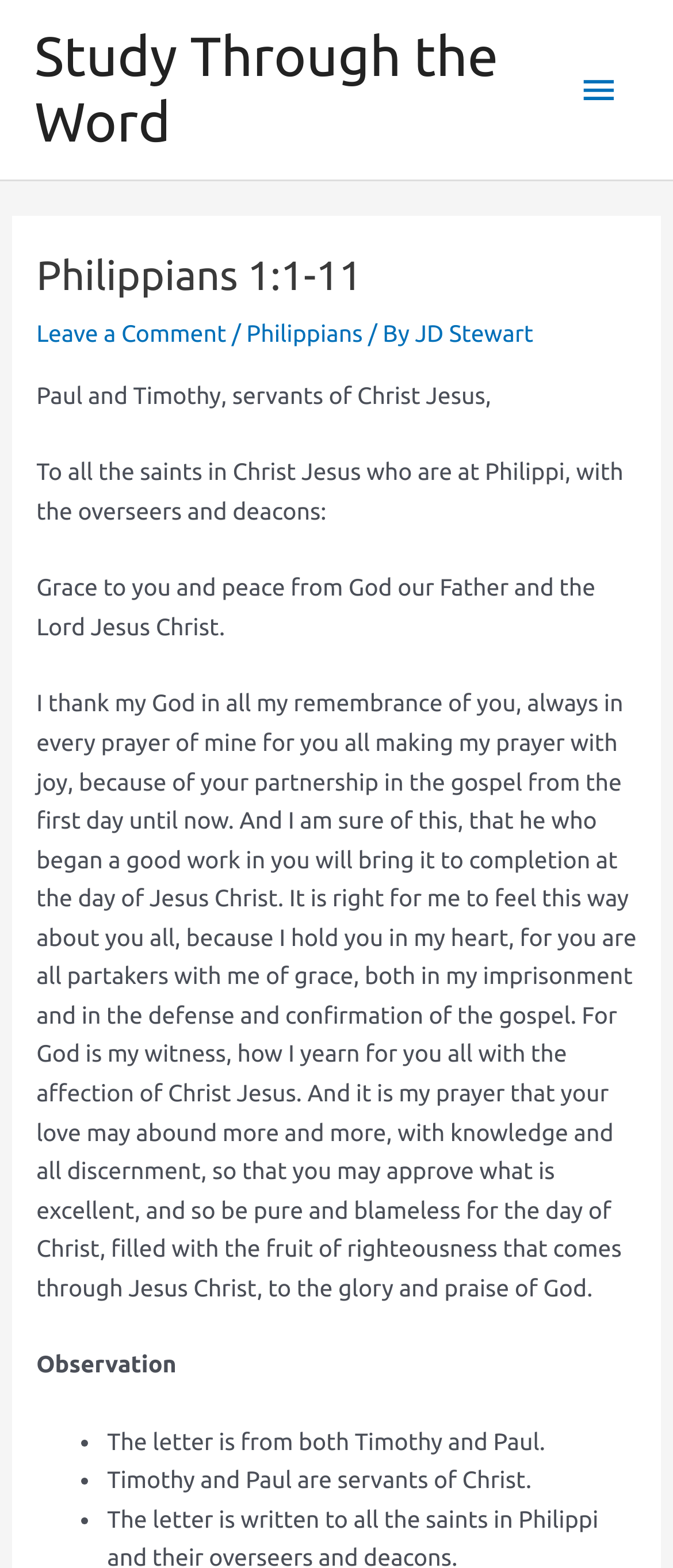Respond with a single word or short phrase to the following question: 
What is the author's attitude towards the recipients?

Affectionate